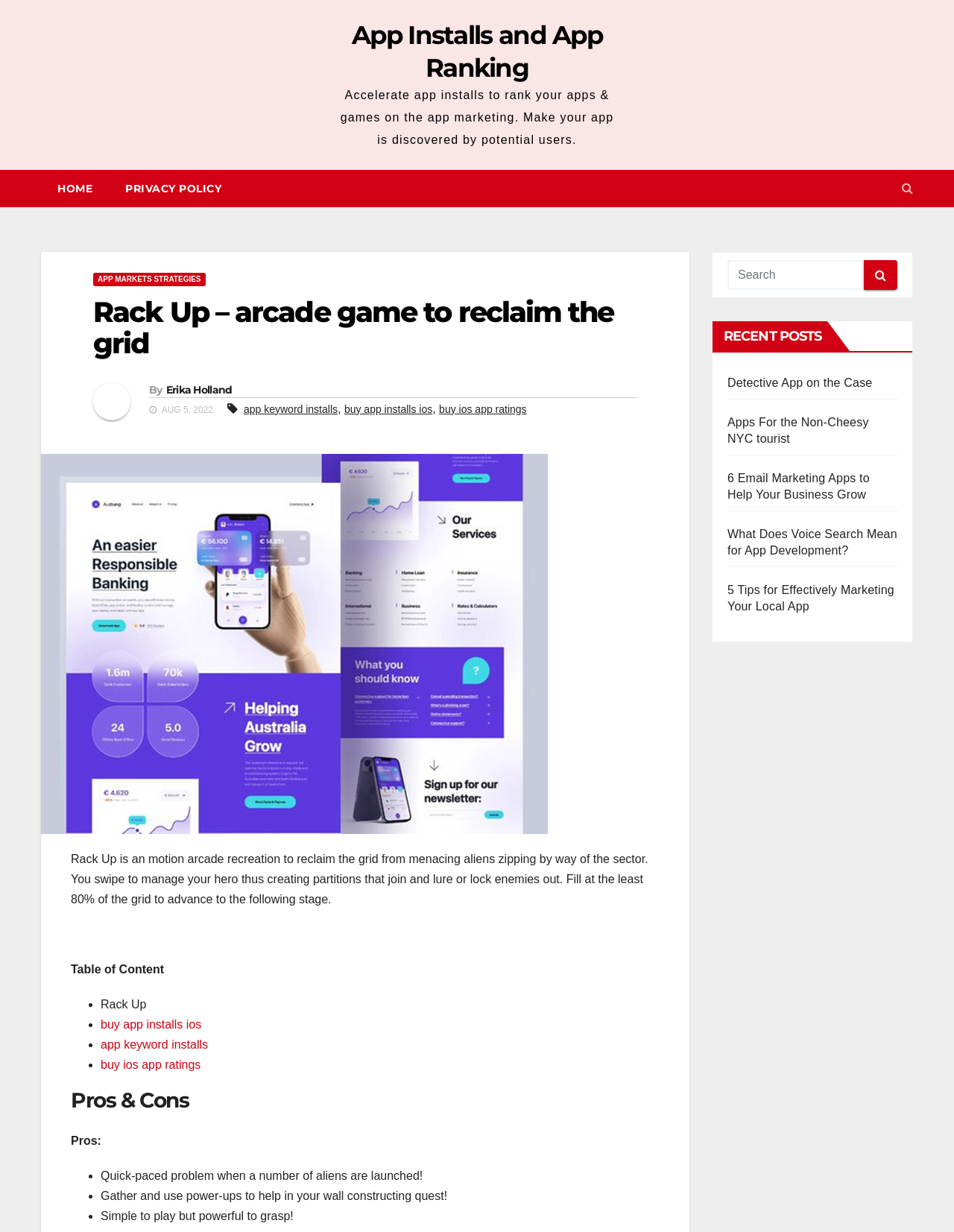How many recent posts are listed on this webpage? Please answer the question using a single word or phrase based on the image.

5